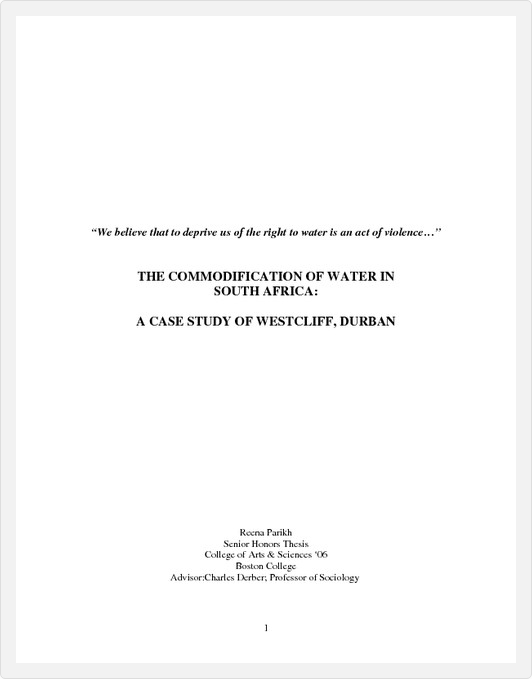Provide an extensive narrative of what is shown in the image.

The image displays the title page of a thesis titled "The Commodification of Water in South Africa: A Case Study of Westcliff, Durban." Prominently featured at the top is a compelling quote reflecting the significance of water rights: “We believe that to deprive us of the right to water is an act of violence…” Below the quote, the title of the work is centered and bold. The author, Reena Parikh, is noted as a Senior Honors Thesis candidate from the College of Arts & Sciences at Boston College, with the thesis being overseen by her advisor, Charles Darber, a Professor of Sociology. This title page sets the stage for a critical exploration of the complex issues surrounding water access and commodification in South Africa.